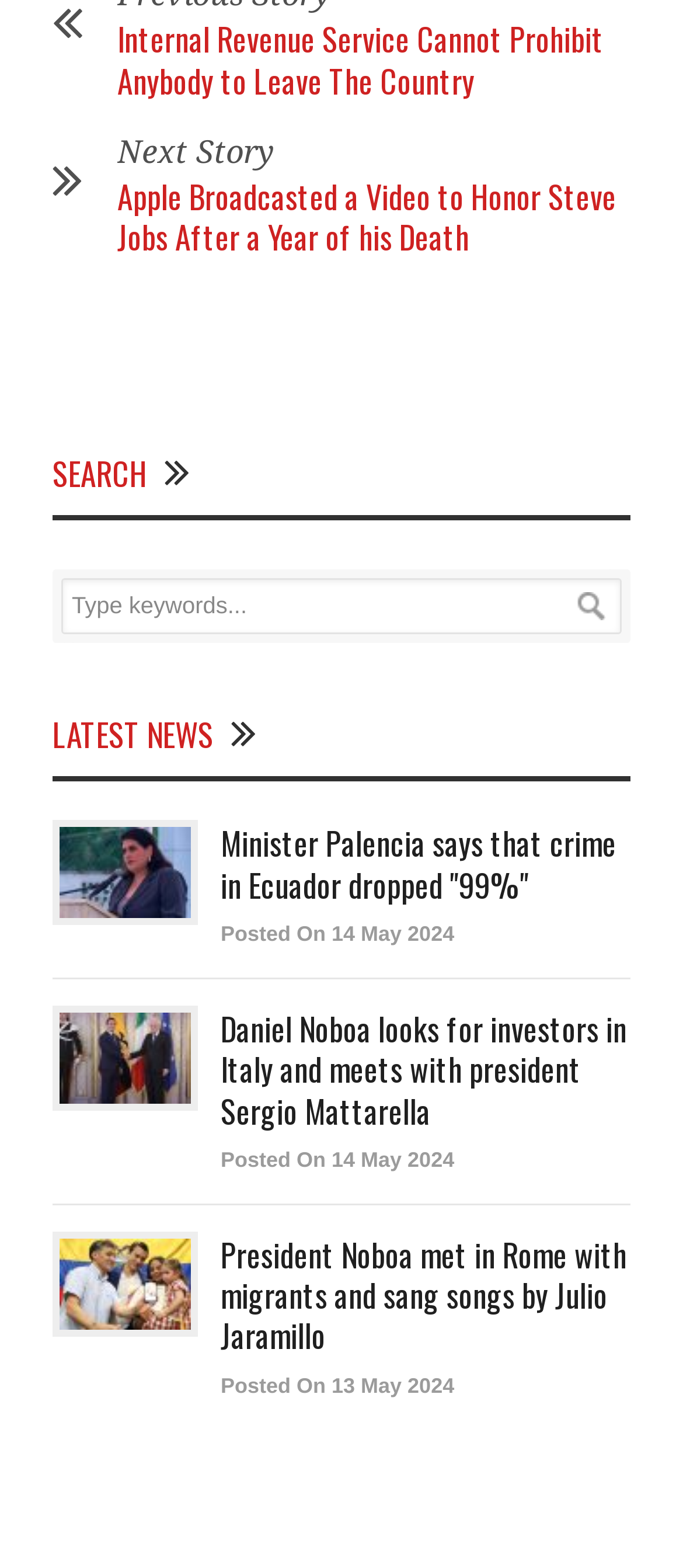Please determine the bounding box coordinates of the element to click on in order to accomplish the following task: "Read the article about President Noboa". Ensure the coordinates are four float numbers ranging from 0 to 1, i.e., [left, top, right, bottom].

[0.323, 0.785, 0.923, 0.866]